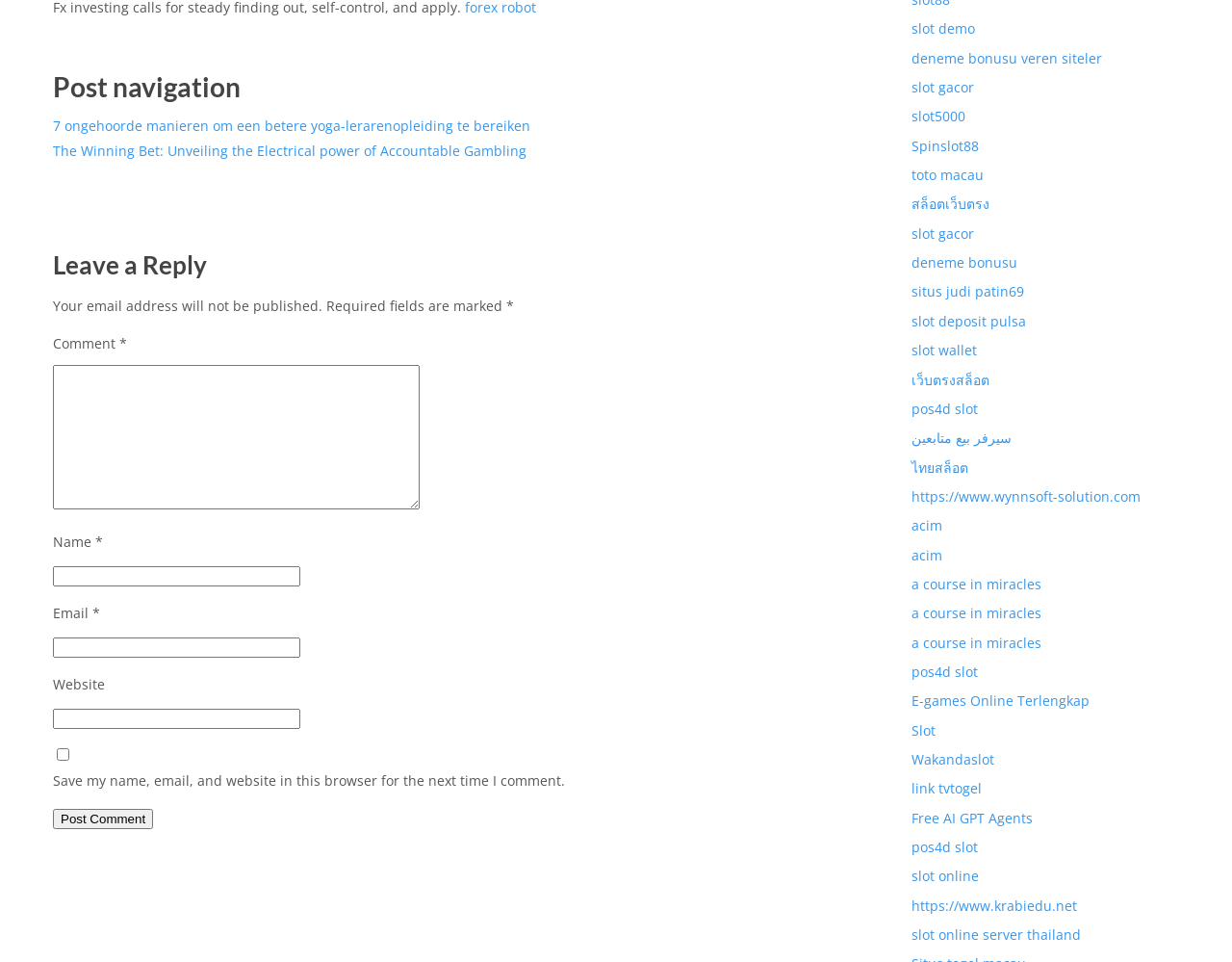What is the label of the first textbox in the comment form?
Could you give a comprehensive explanation in response to this question?

The first textbox in the comment form is labeled as 'Comment', and it is a required field marked with an asterisk (*). This field is where users can enter their comment or message.